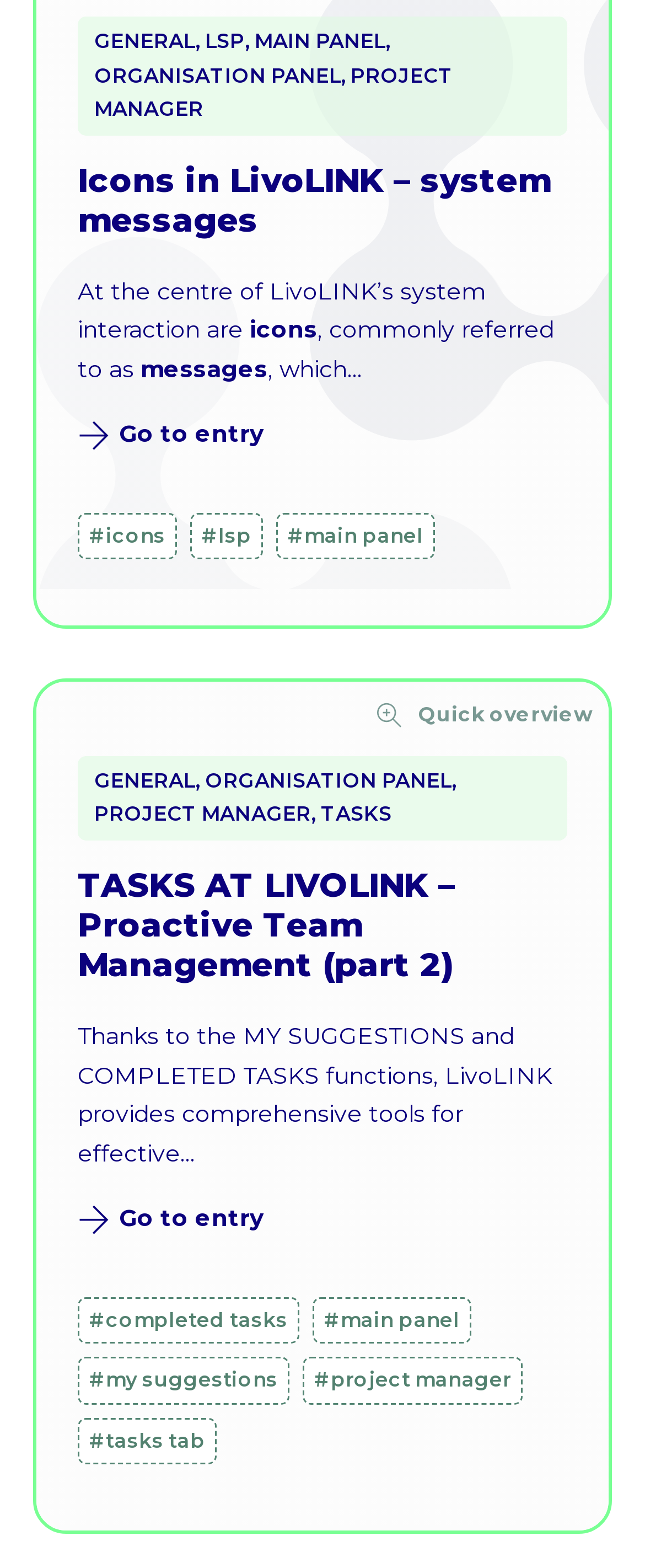Locate the UI element described by Organisation panel and provide its bounding box coordinates. Use the format (top-left x, top-left y, bottom-right x, bottom-right y) with all values as floating point numbers between 0 and 1.

[0.318, 0.49, 0.7, 0.506]